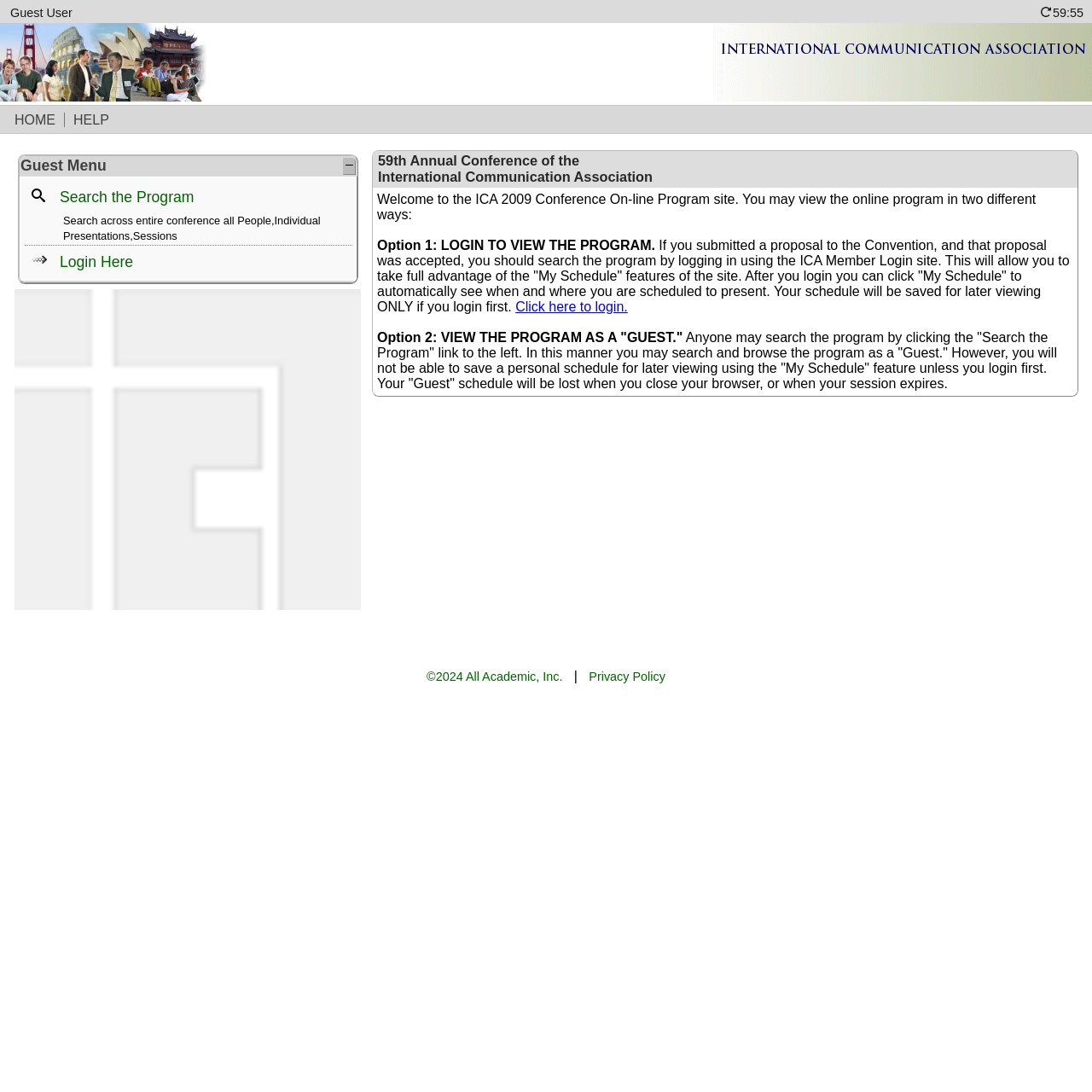Please mark the clickable region by giving the bounding box coordinates needed to complete this instruction: "View the online program".

[0.336, 0.133, 0.992, 0.581]